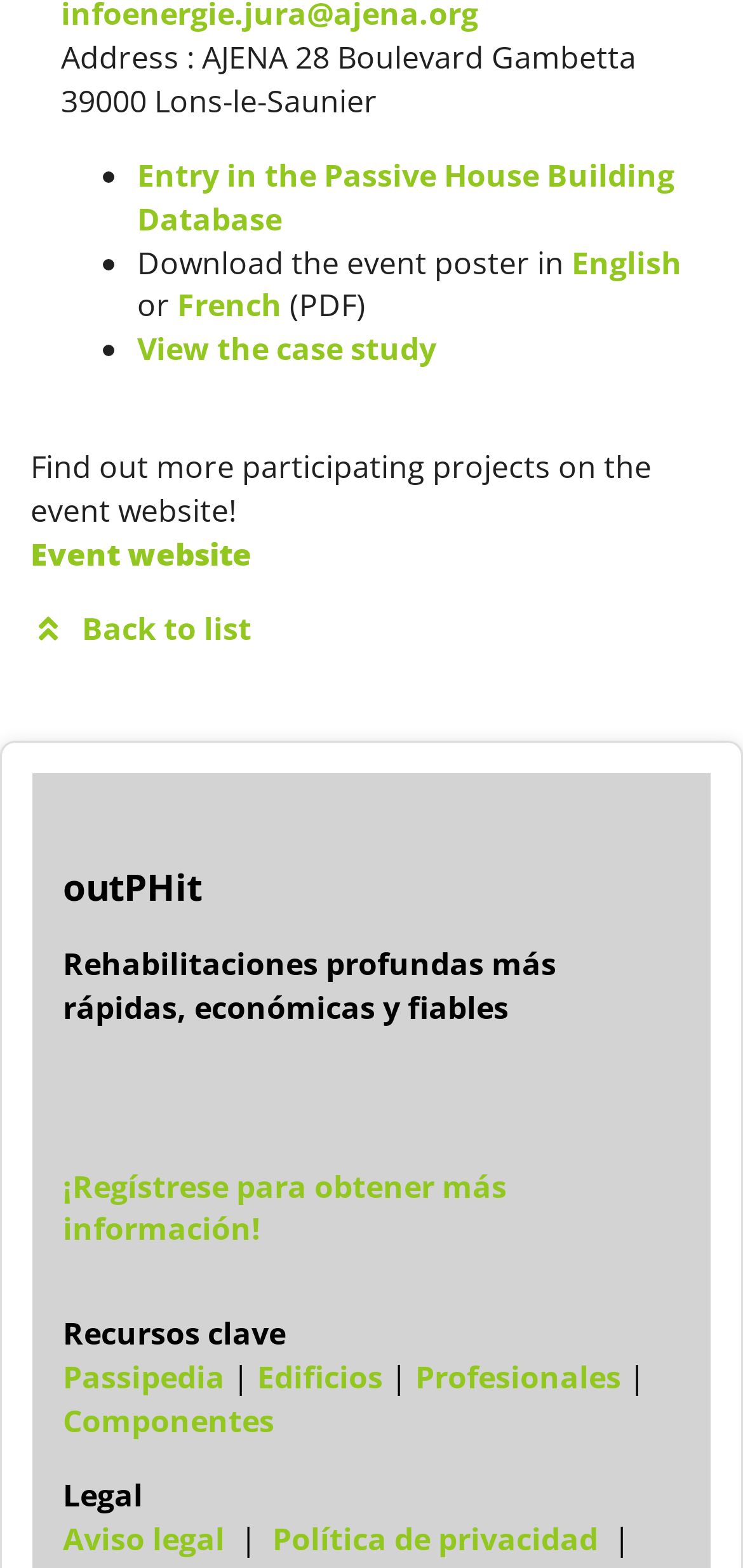Based on the element description, predict the bounding box coordinates (top-left x, top-left y, bottom-right x, bottom-right y) for the UI element in the screenshot: aria-label="Share via Facebook"

None